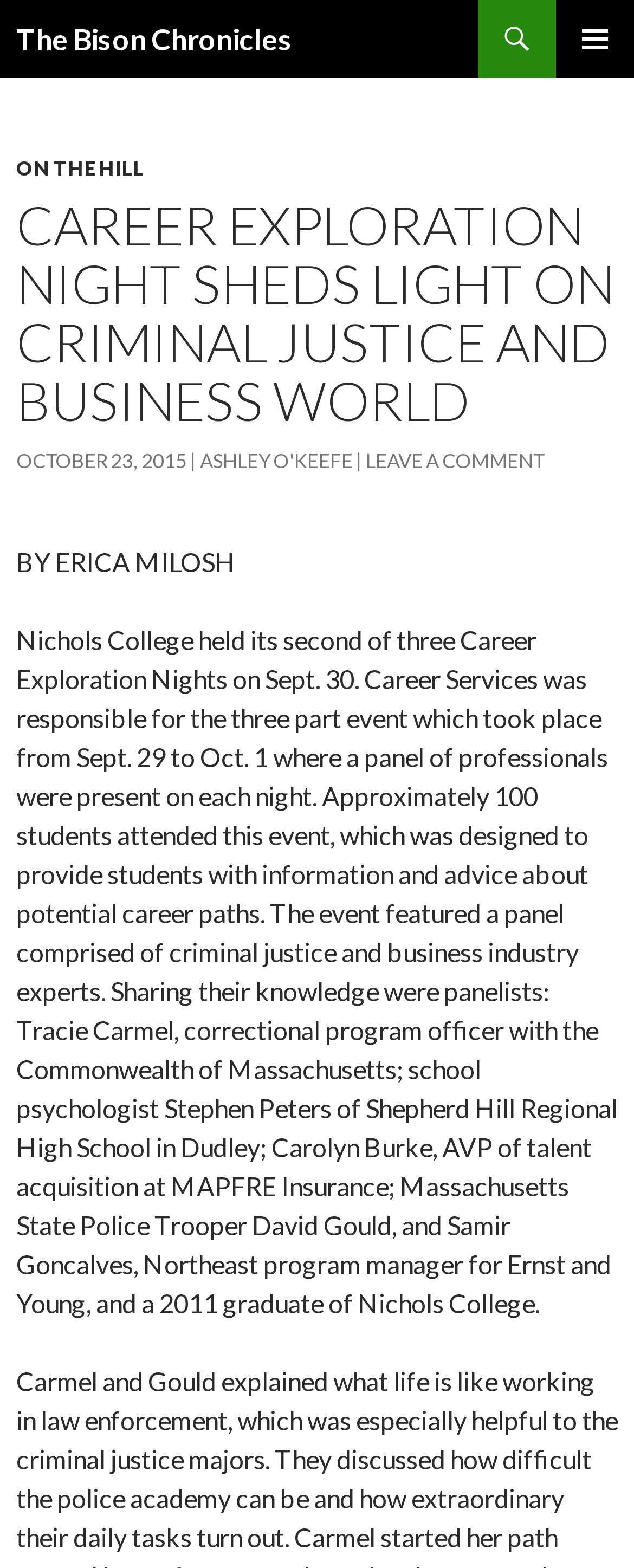Provide a one-word or short-phrase answer to the question:
What was the name of the Nichols College graduate who was a panelist?

Samir Goncalves